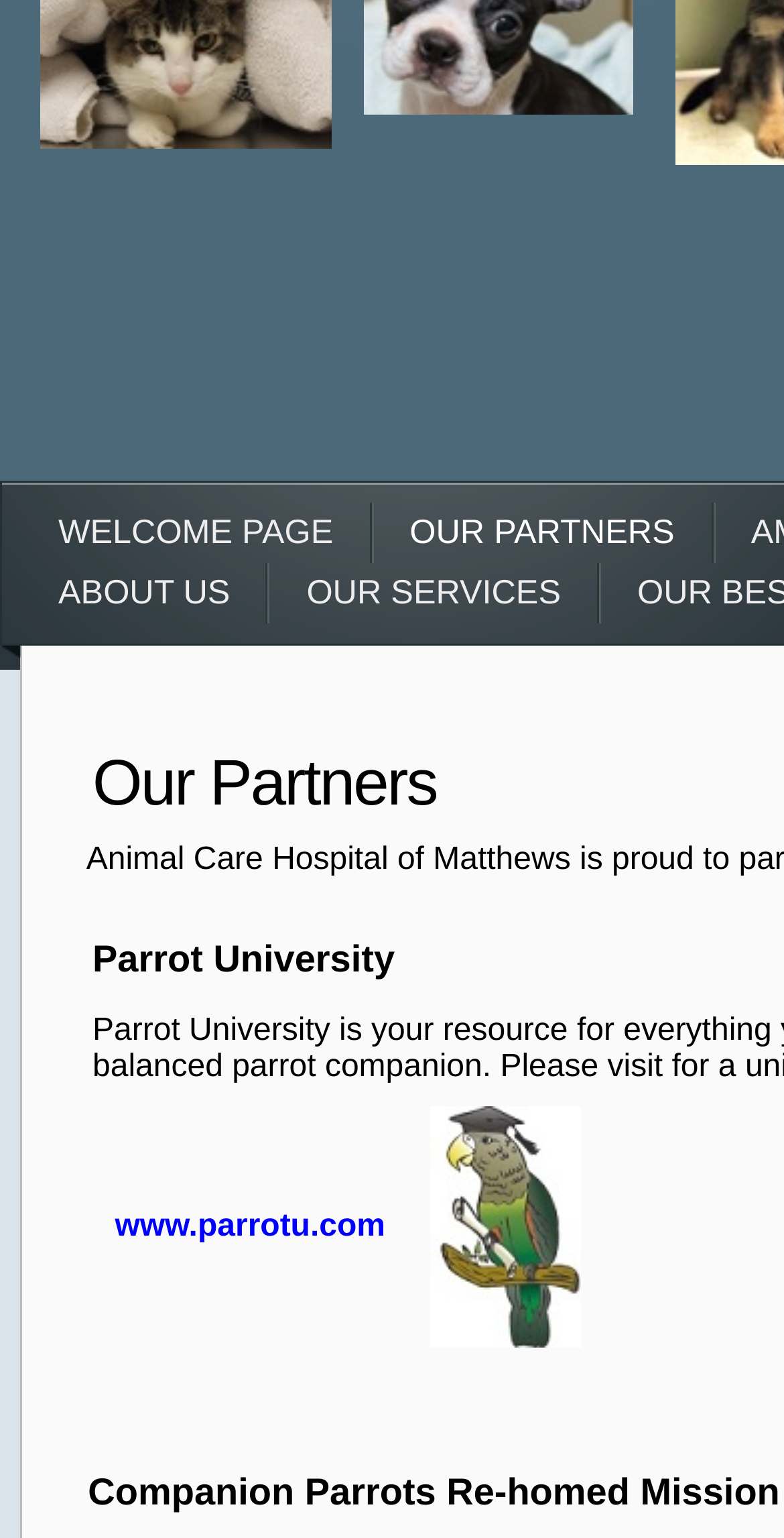Identify the bounding box for the described UI element: "parent_node: www.parrotu.com".

[0.548, 0.786, 0.741, 0.809]